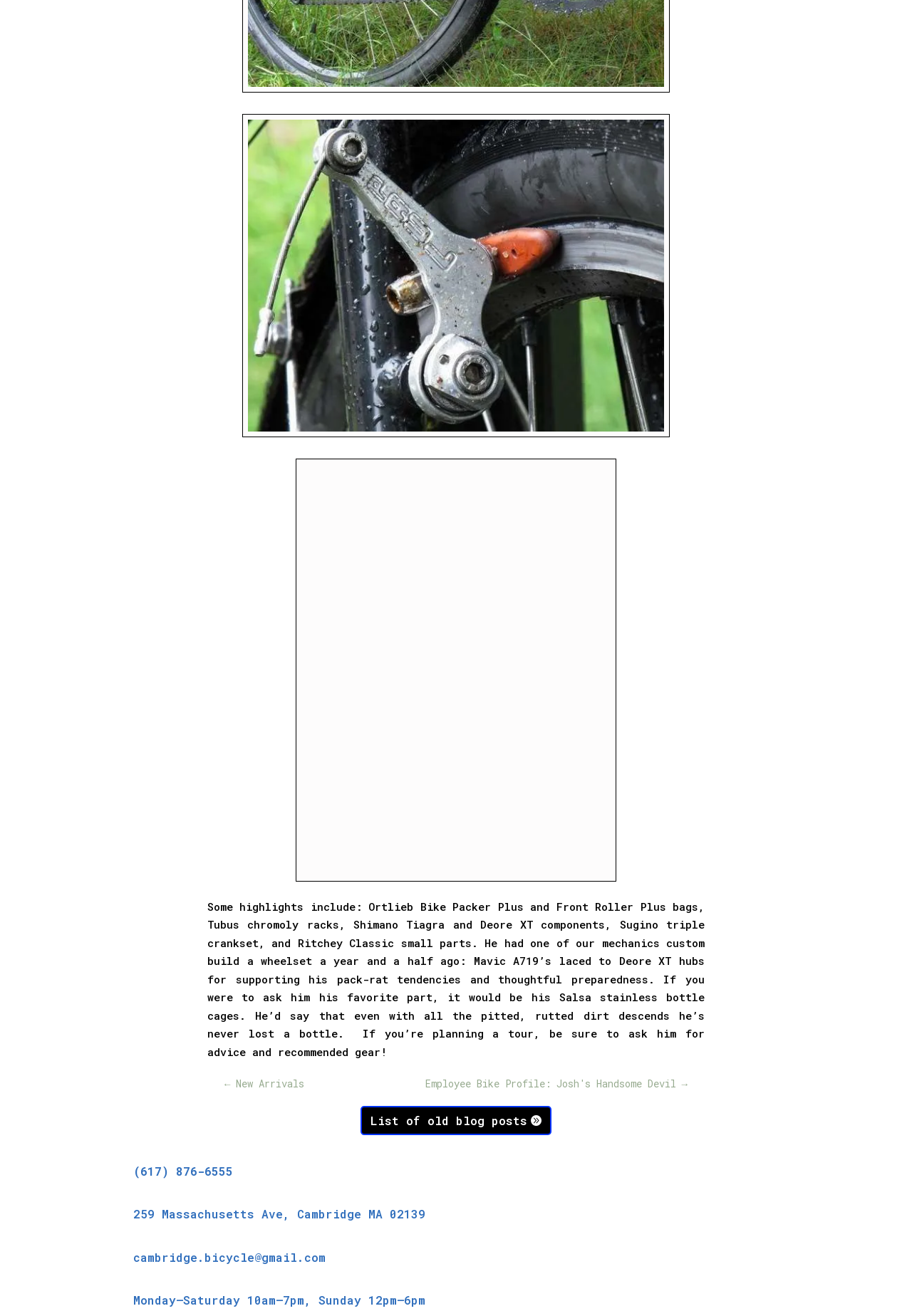Based on the element description ← New Arrivals, identify the bounding box of the UI element in the given webpage screenshot. The coordinates should be in the format (top-left x, top-left y, bottom-right x, bottom-right y) and must be between 0 and 1.

[0.246, 0.817, 0.334, 0.831]